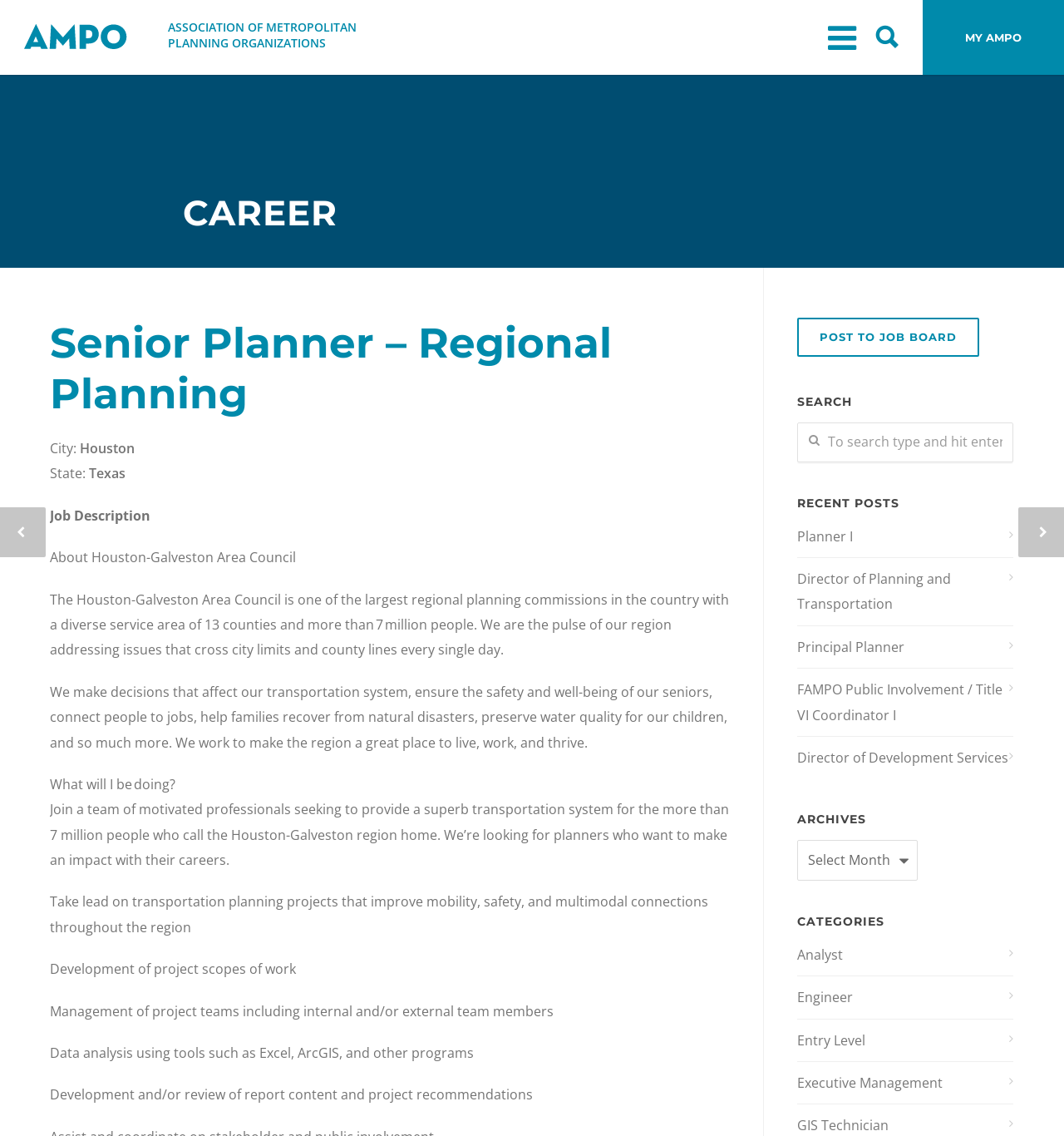Could you determine the bounding box coordinates of the clickable element to complete the instruction: "Select a category"? Provide the coordinates as four float numbers between 0 and 1, i.e., [left, top, right, bottom].

[0.749, 0.74, 0.862, 0.775]